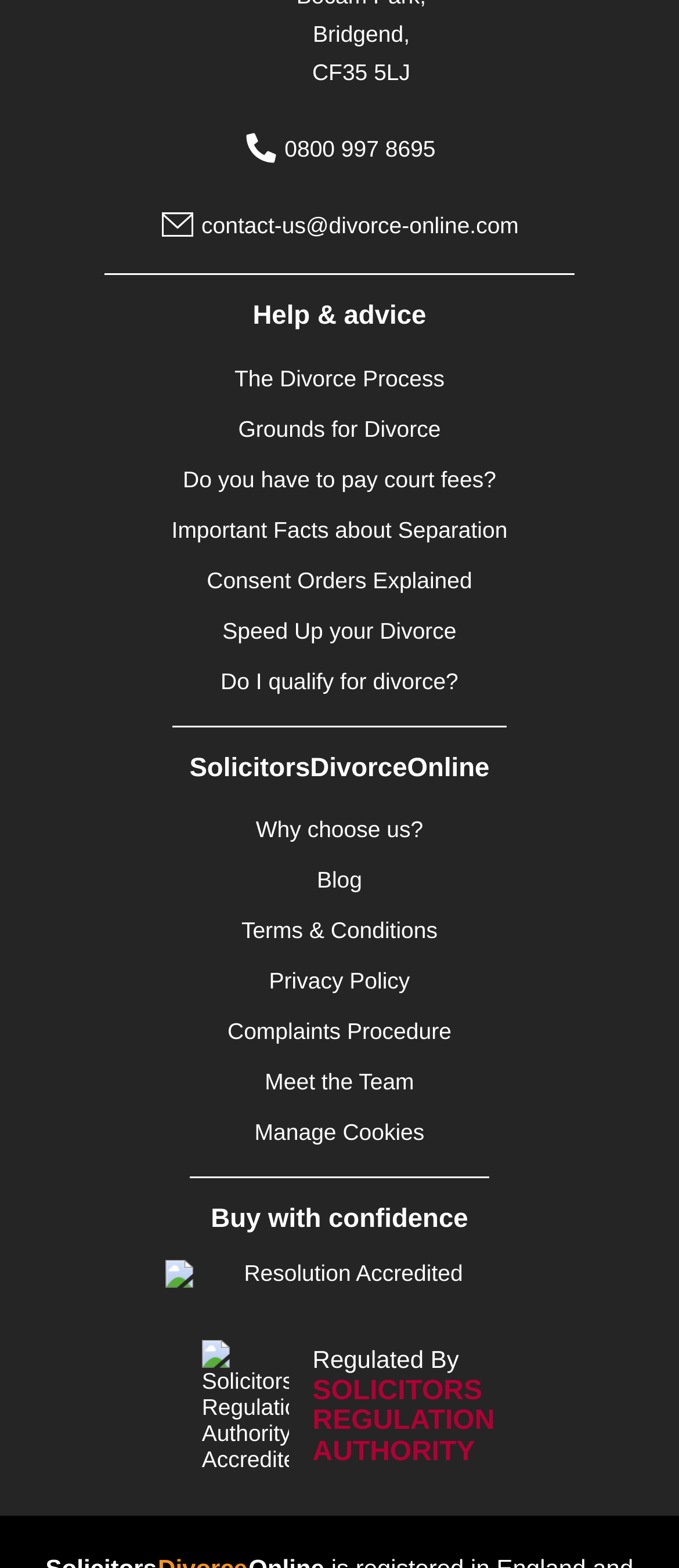Please find the bounding box for the UI component described as follows: "The Divorce Process".

[0.345, 0.233, 0.655, 0.249]